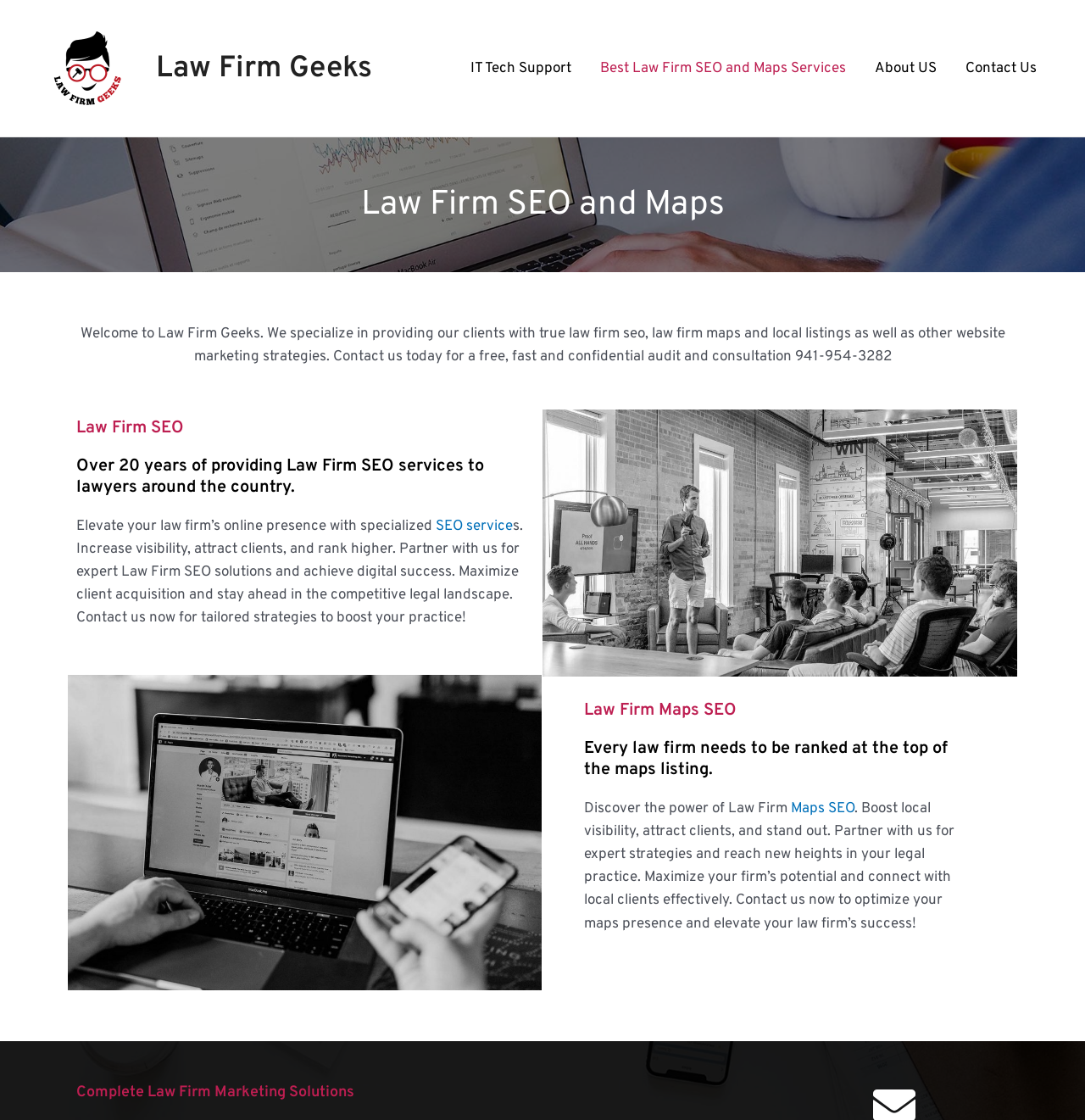Give the bounding box coordinates for this UI element: "IT Tech Support". The coordinates should be four float numbers between 0 and 1, arranged as [left, top, right, bottom].

[0.42, 0.034, 0.54, 0.087]